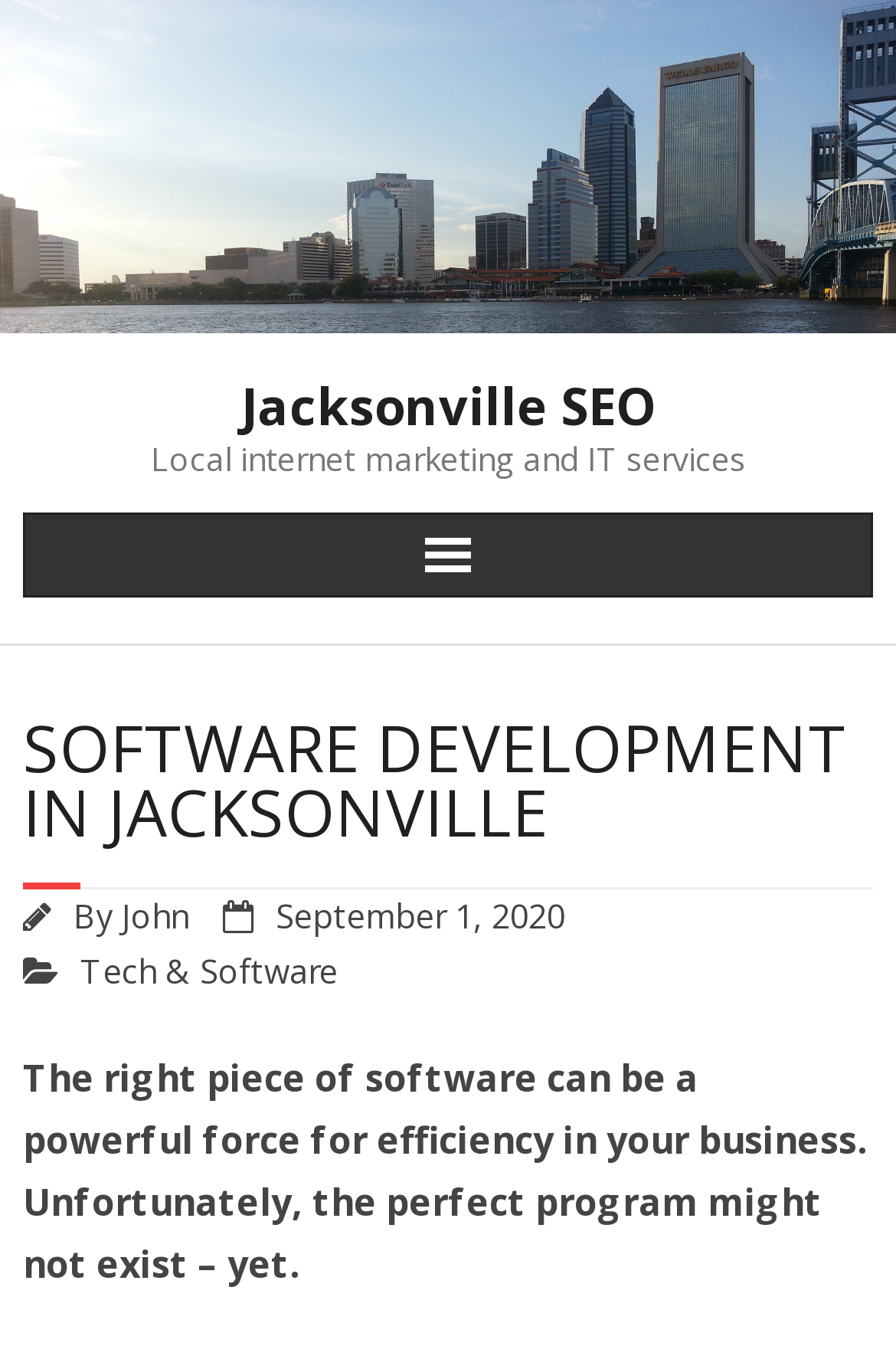Please provide a brief answer to the following inquiry using a single word or phrase:
What is the main topic of the article?

Software development